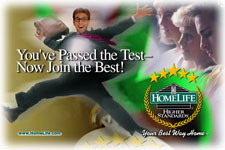Observe the image and answer the following question in detail: What is the message of the text overlay?

The text overlay reads, 'You've Passed the Test – Now Join the Best!' which underscores an invitation to prospective real estate professionals to align with a trusted name in the industry, HomeLife.